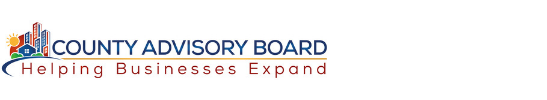Analyze the image and describe all the key elements you observe.

The image prominently features the logo of the "County Advisory Board," which serves as a visual representation of their mission to assist local businesses with growth and expansion. The logo includes a colorful design incorporating elements like buildings, a sun, and a stylized wave, effectively conveying a sense of community and support. Below the logo, the slogan "Helping Businesses Expand" is showcased in a bold, red font, emphasizing the board's commitment to fostering business development initiatives within the county. This combination of imagery and text highlights the organization’s focus on creating a positive impact for local enterprises.